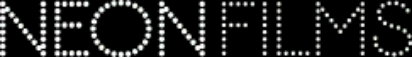What is the background color of the logo?
Please provide a comprehensive and detailed answer to the question.

The caption describes the logo as having a bright, dotted font against a dark background, implying that the background color of the logo is dark.